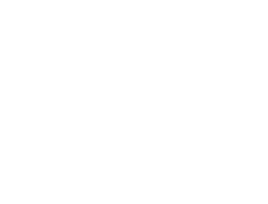What type of industries is the product aimed at?
Based on the image, give a one-word or short phrase answer.

Manufacturing and machining